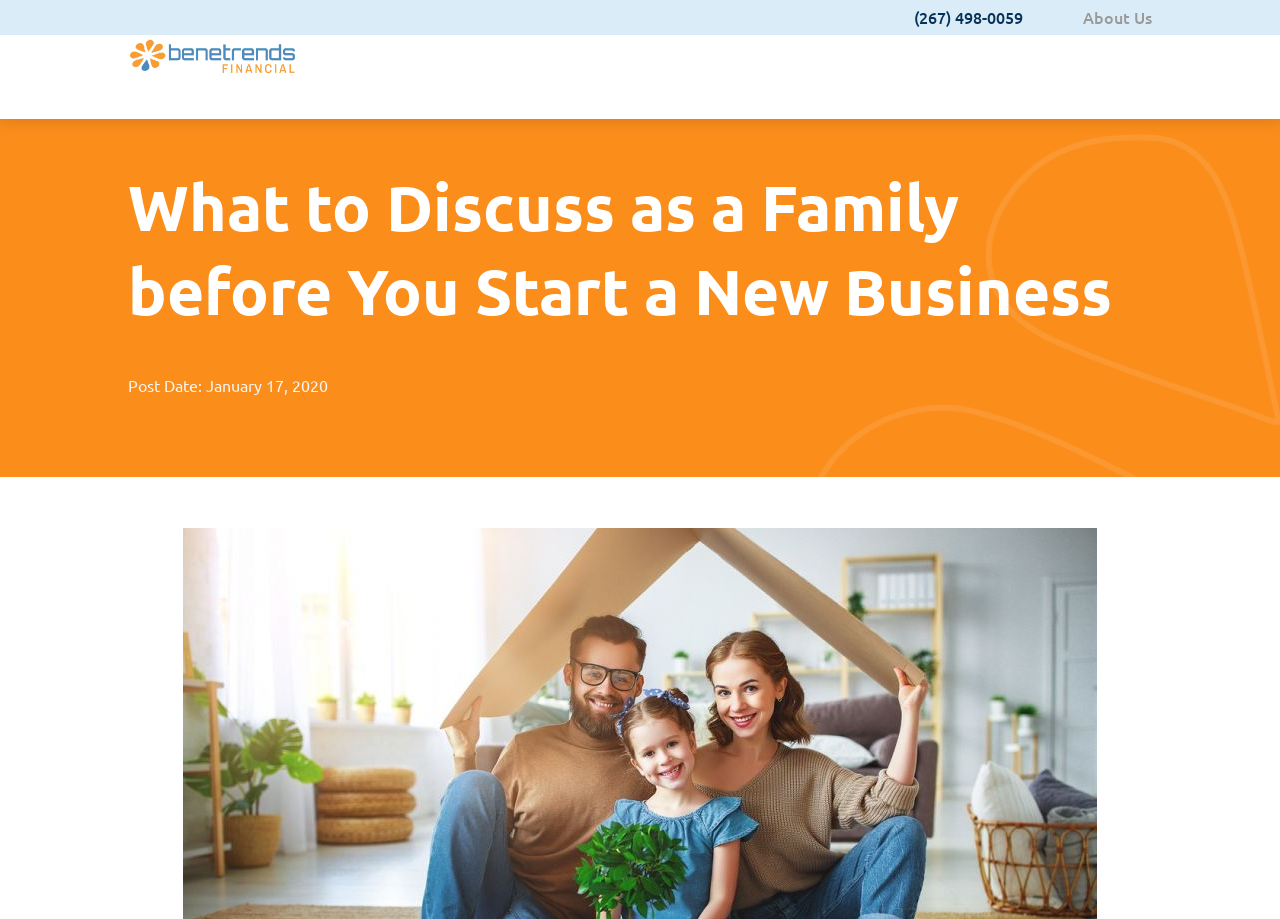What is the date of the post?
Please provide a detailed answer to the question.

I found the post date by looking at the StaticText element with the text 'Post Date: January 17, 2020' which is located below the main heading.